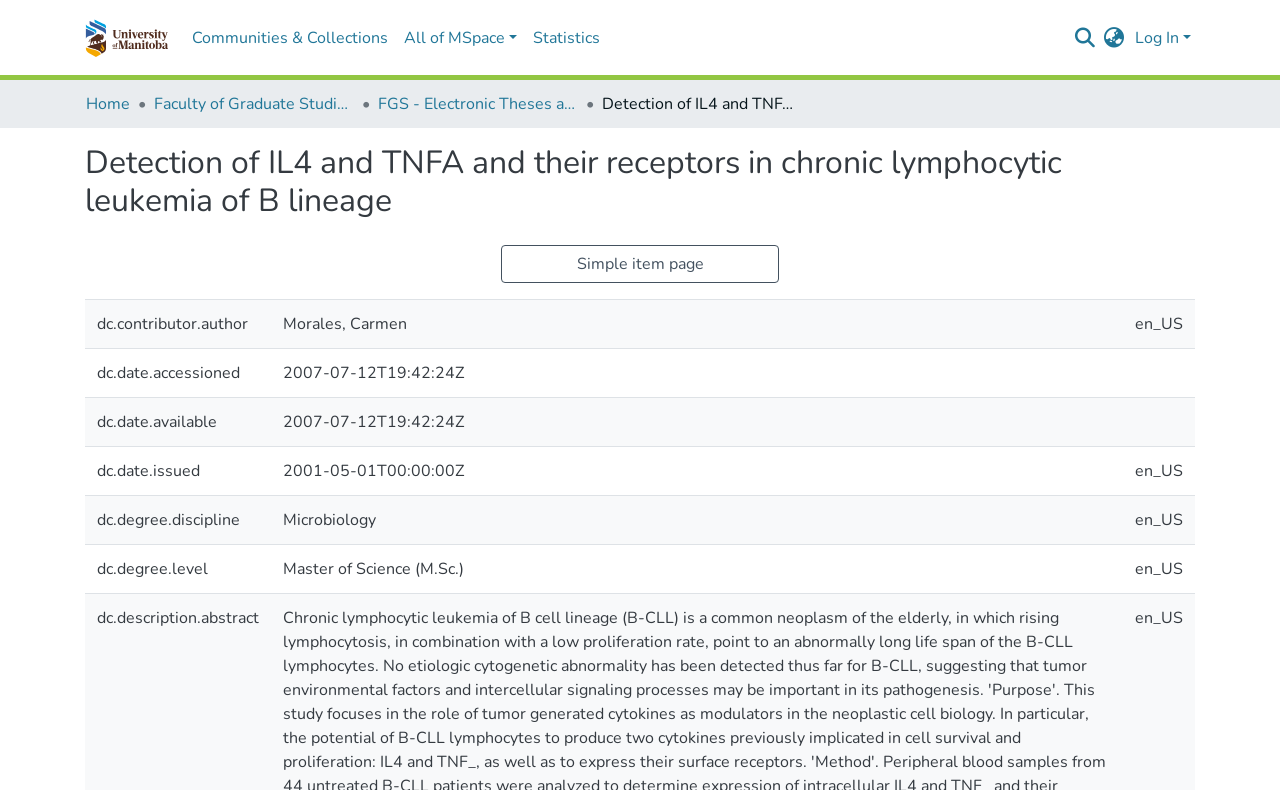What is the degree level of the author?
Using the image as a reference, answer the question in detail.

The answer can be found in the gridcell with the label 'dc.degree.level' which contains the text 'Master of Science (M.Sc.)'.